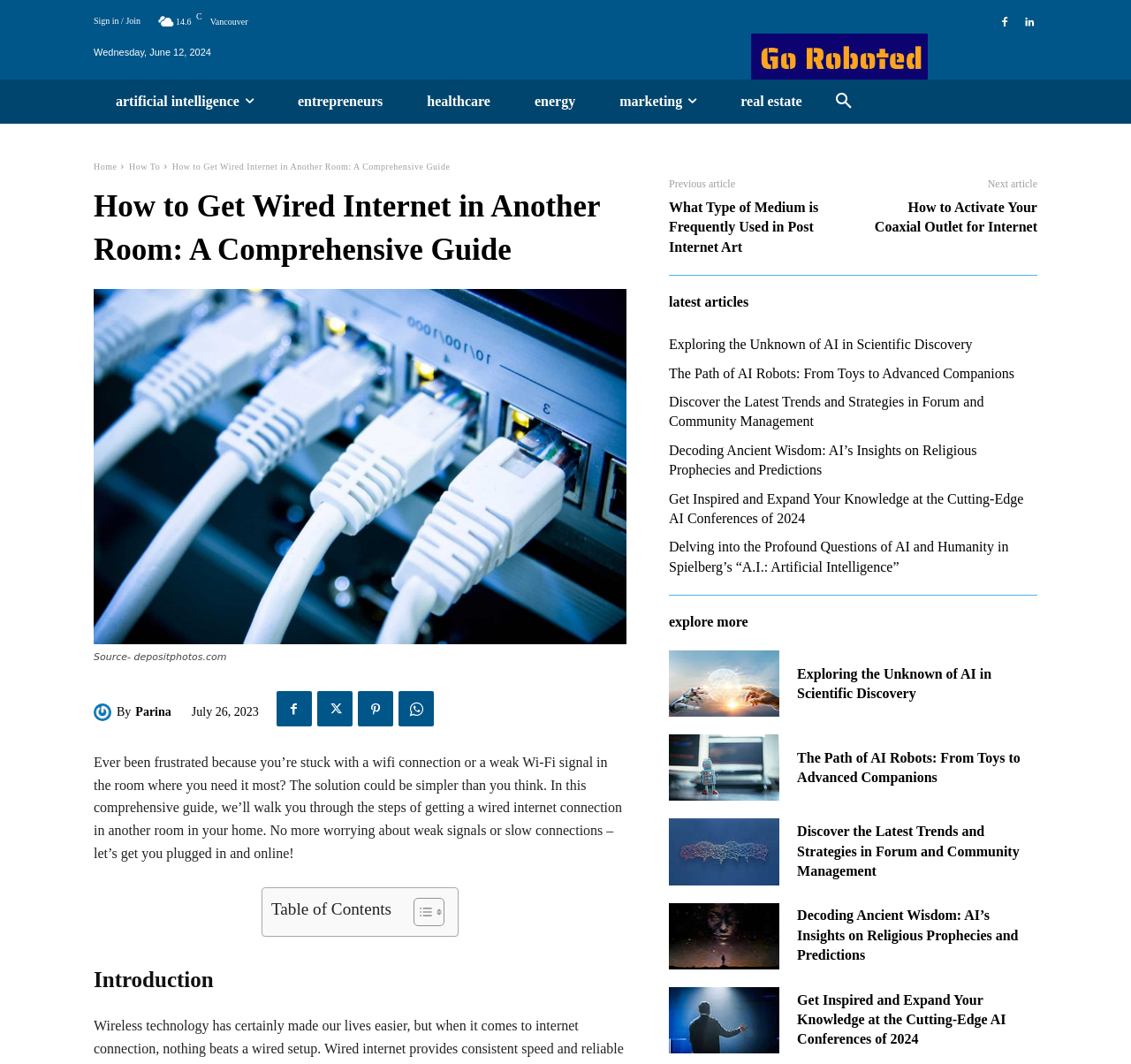Identify and provide the text of the main header on the webpage.

How to Get Wired Internet in Another Room: A Comprehensive Guide